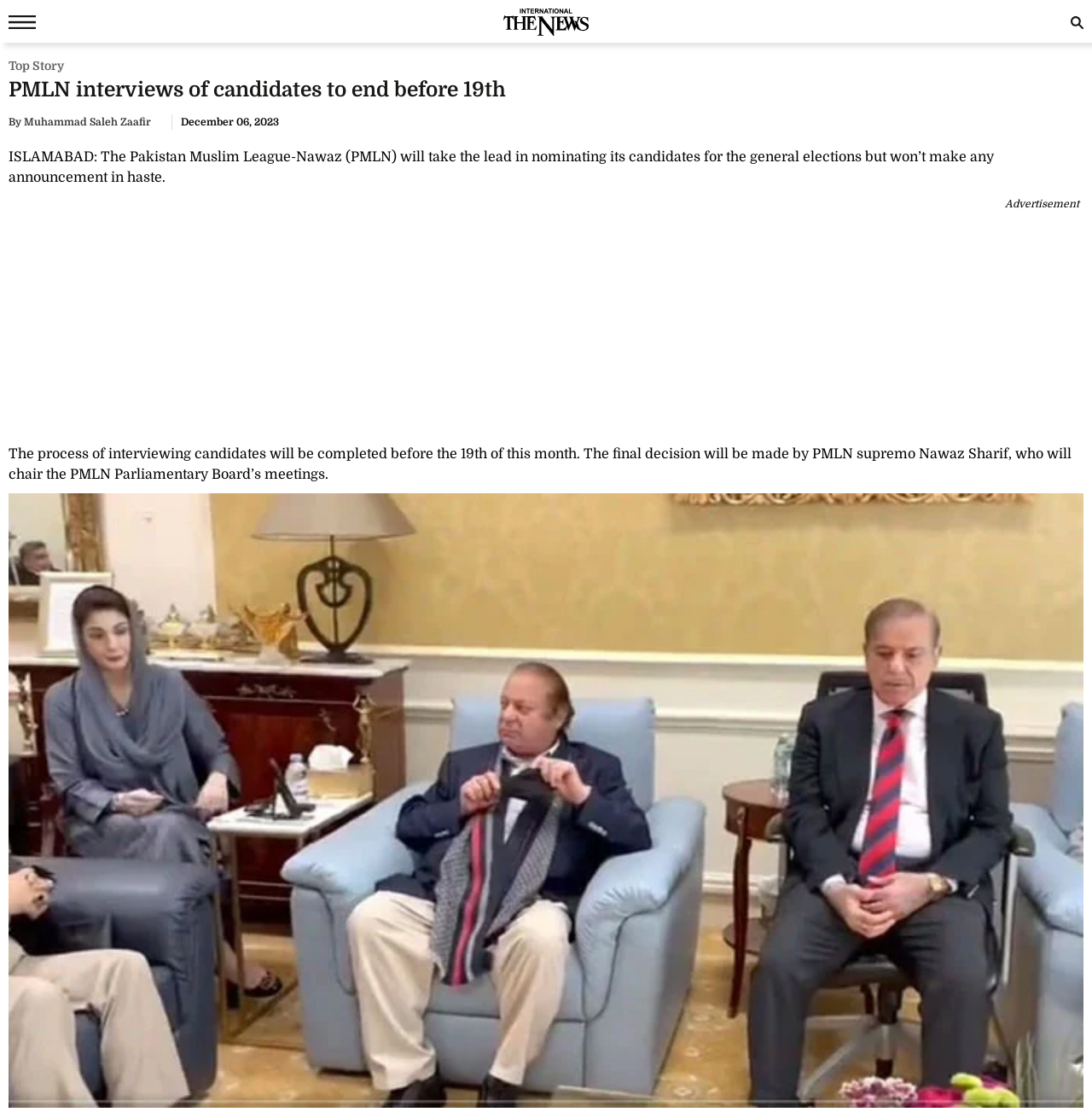Answer the question using only a single word or phrase: 
Who will chair the PMLN Parliamentary Board’s meetings?

Nawaz Sharif